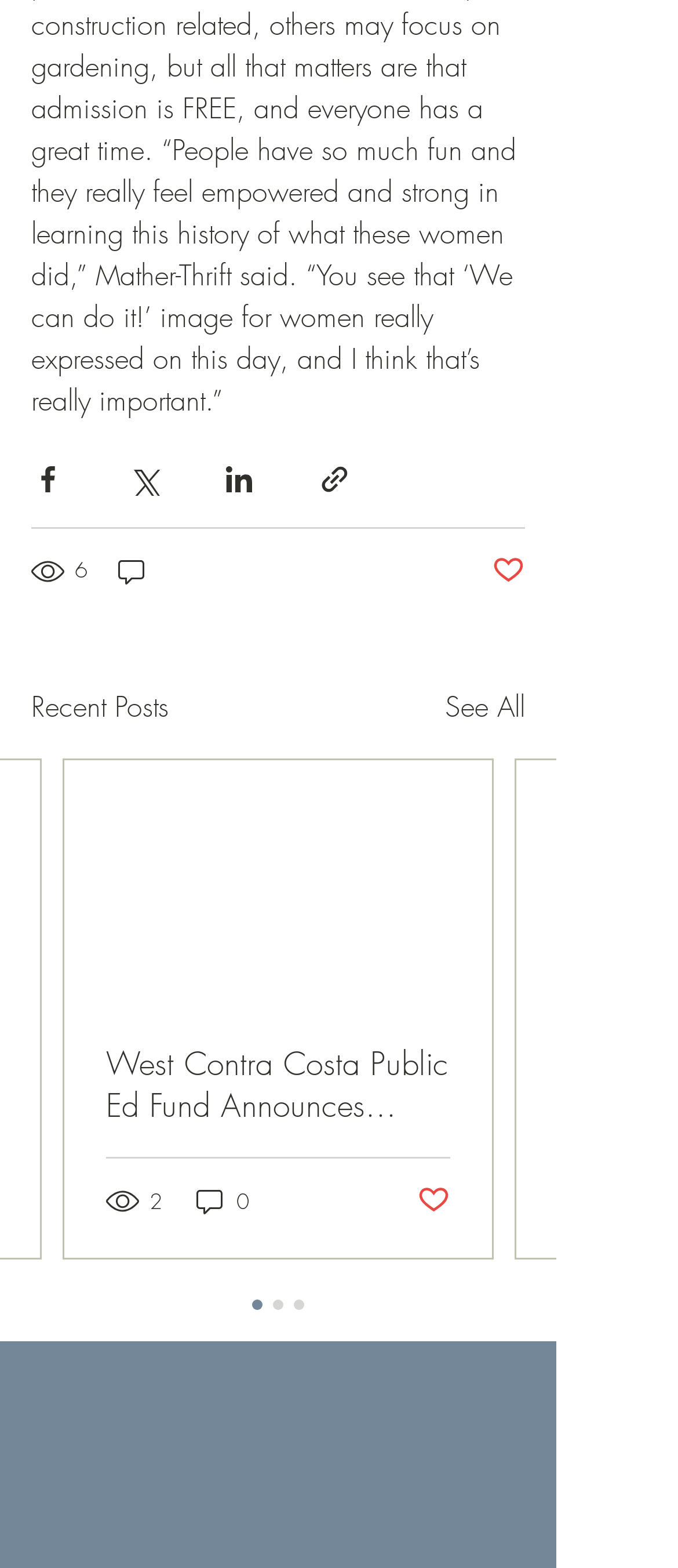What is the phone number for accounting?
Please respond to the question with as much detail as possible.

The phone number for accounting can be found in the footer section, which is '(510) 685-6035'. This phone number is a link and is located next to the 'Accounting:' text.